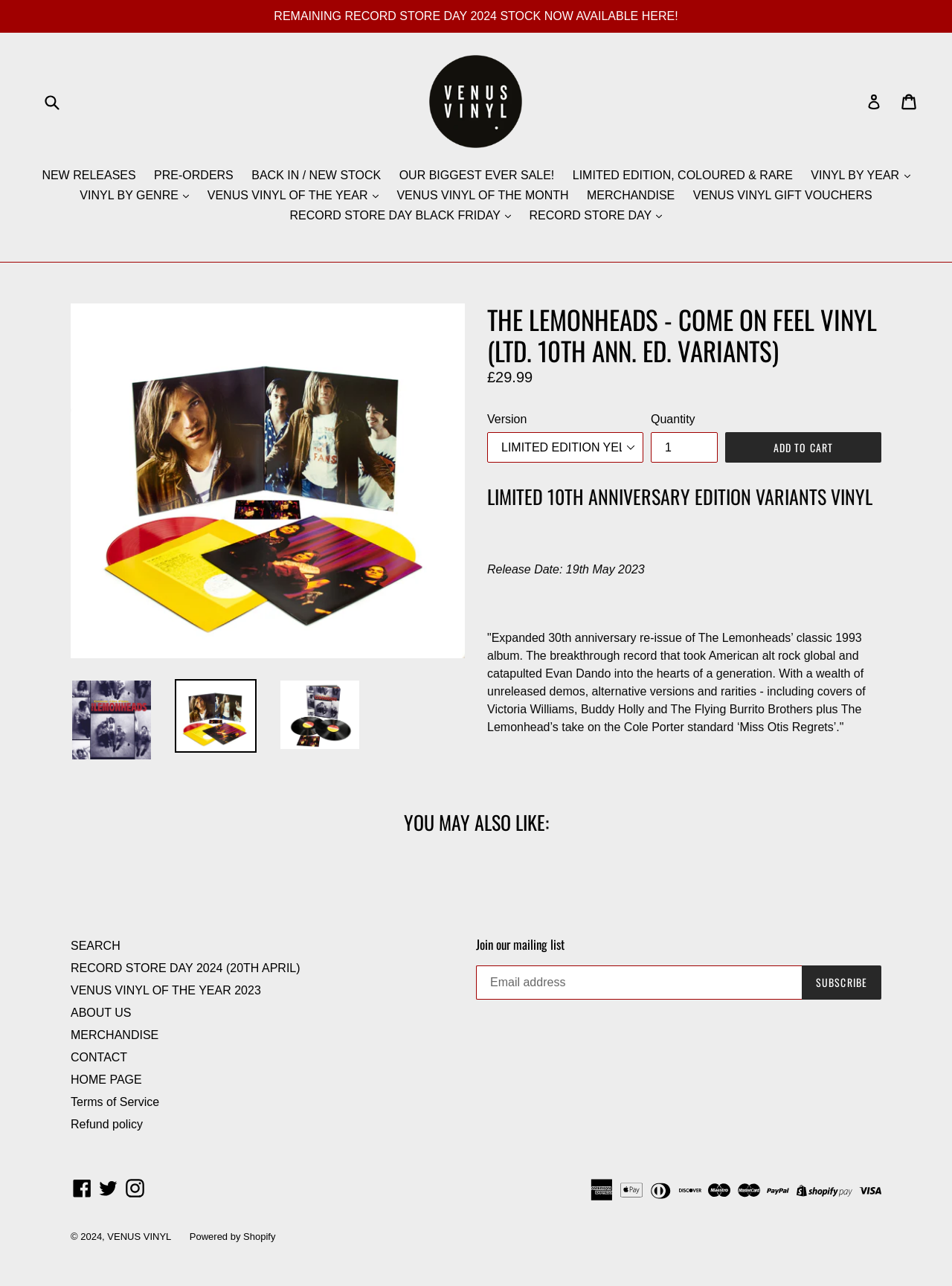Identify the bounding box coordinates of the section to be clicked to complete the task described by the following instruction: "Select a version of the vinyl". The coordinates should be four float numbers between 0 and 1, formatted as [left, top, right, bottom].

[0.512, 0.336, 0.676, 0.36]